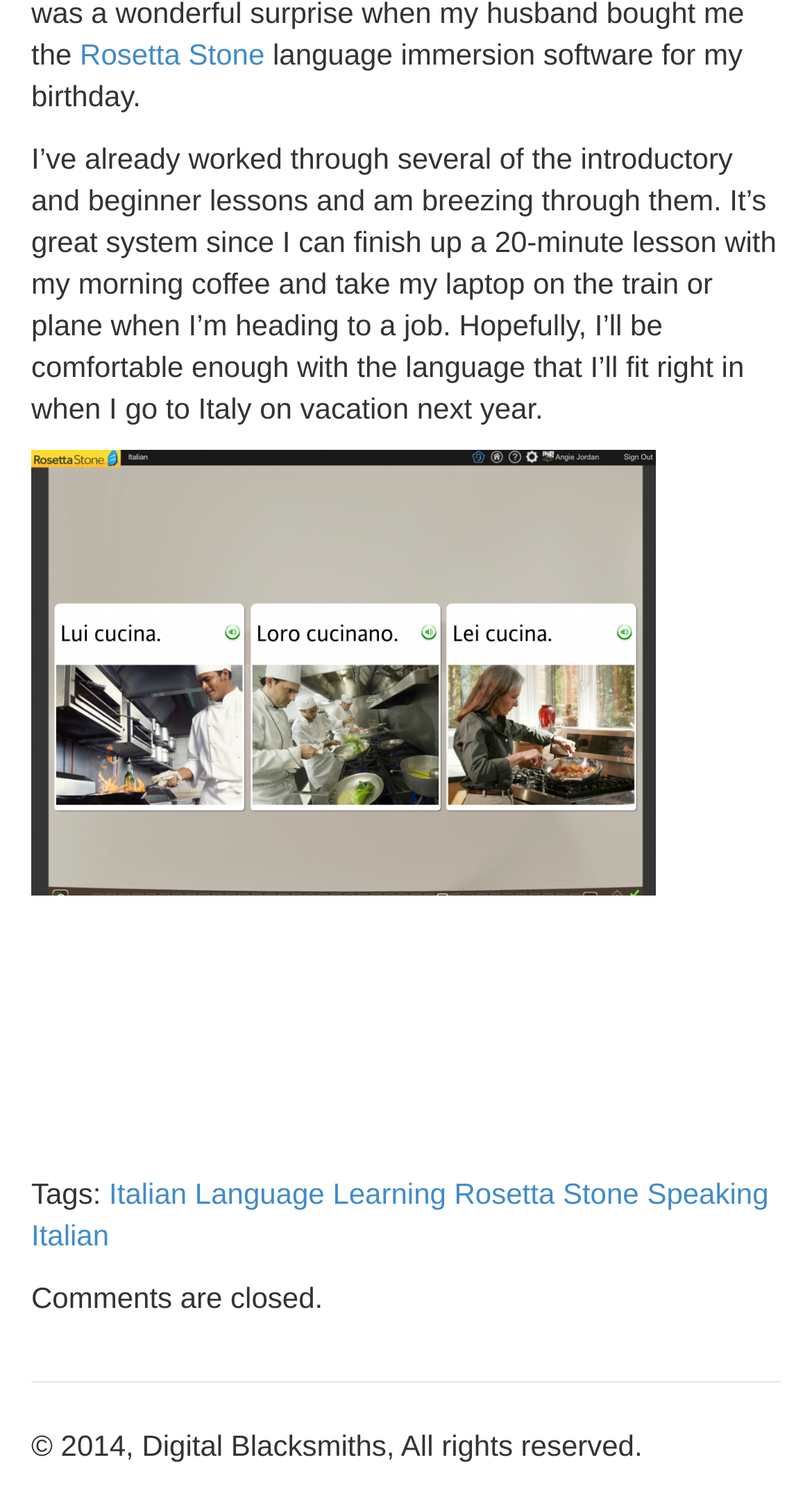Find the bounding box coordinates corresponding to the UI element with the description: "alt="Italian Language - Rosetta Stone"". The coordinates should be formatted as [left, top, right, bottom], with values as floats between 0 and 1.

[0.038, 0.439, 0.808, 0.462]